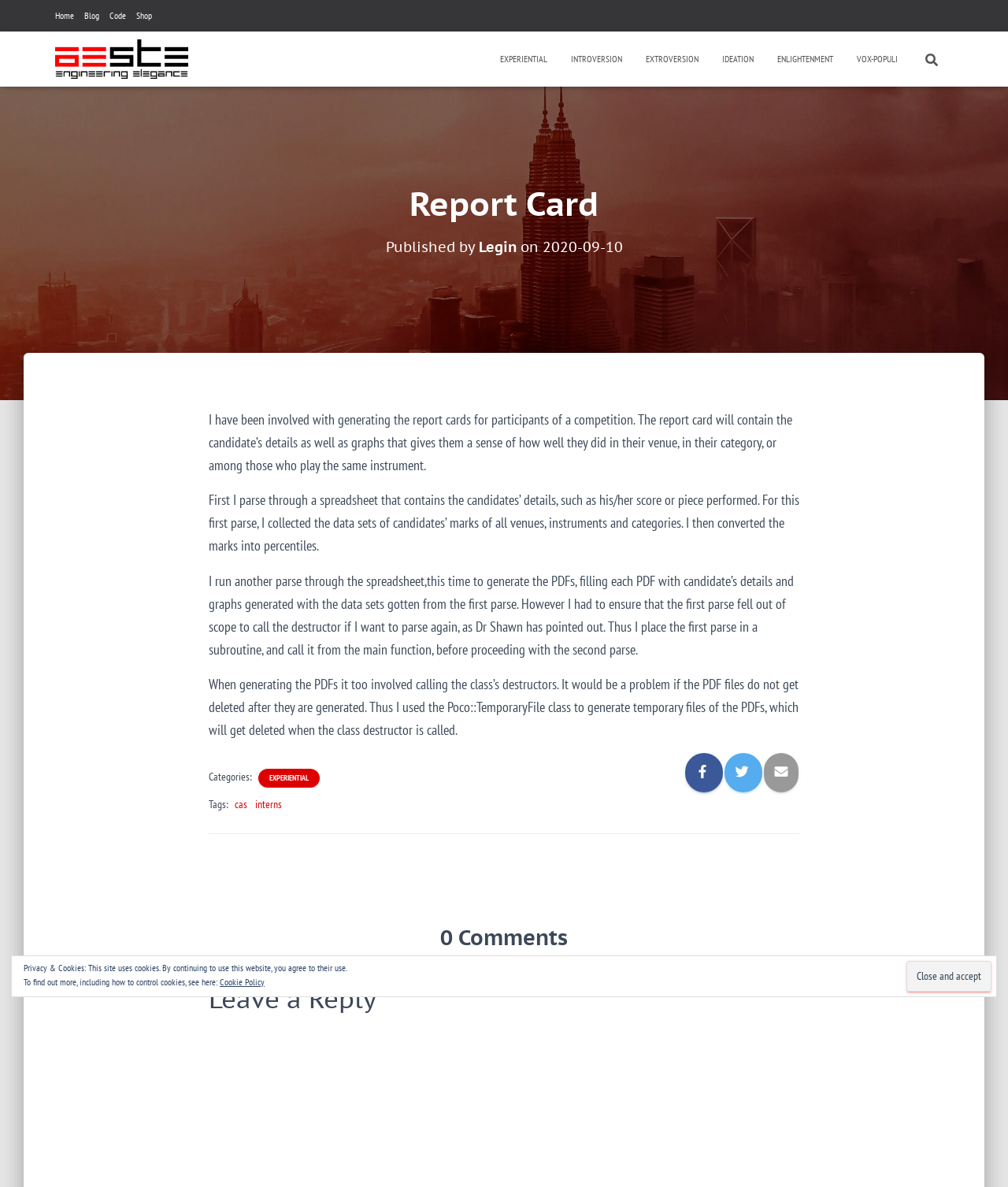Indicate the bounding box coordinates of the element that needs to be clicked to satisfy the following instruction: "Leave a reply". The coordinates should be four float numbers between 0 and 1, i.e., [left, top, right, bottom].

[0.207, 0.825, 0.793, 0.859]